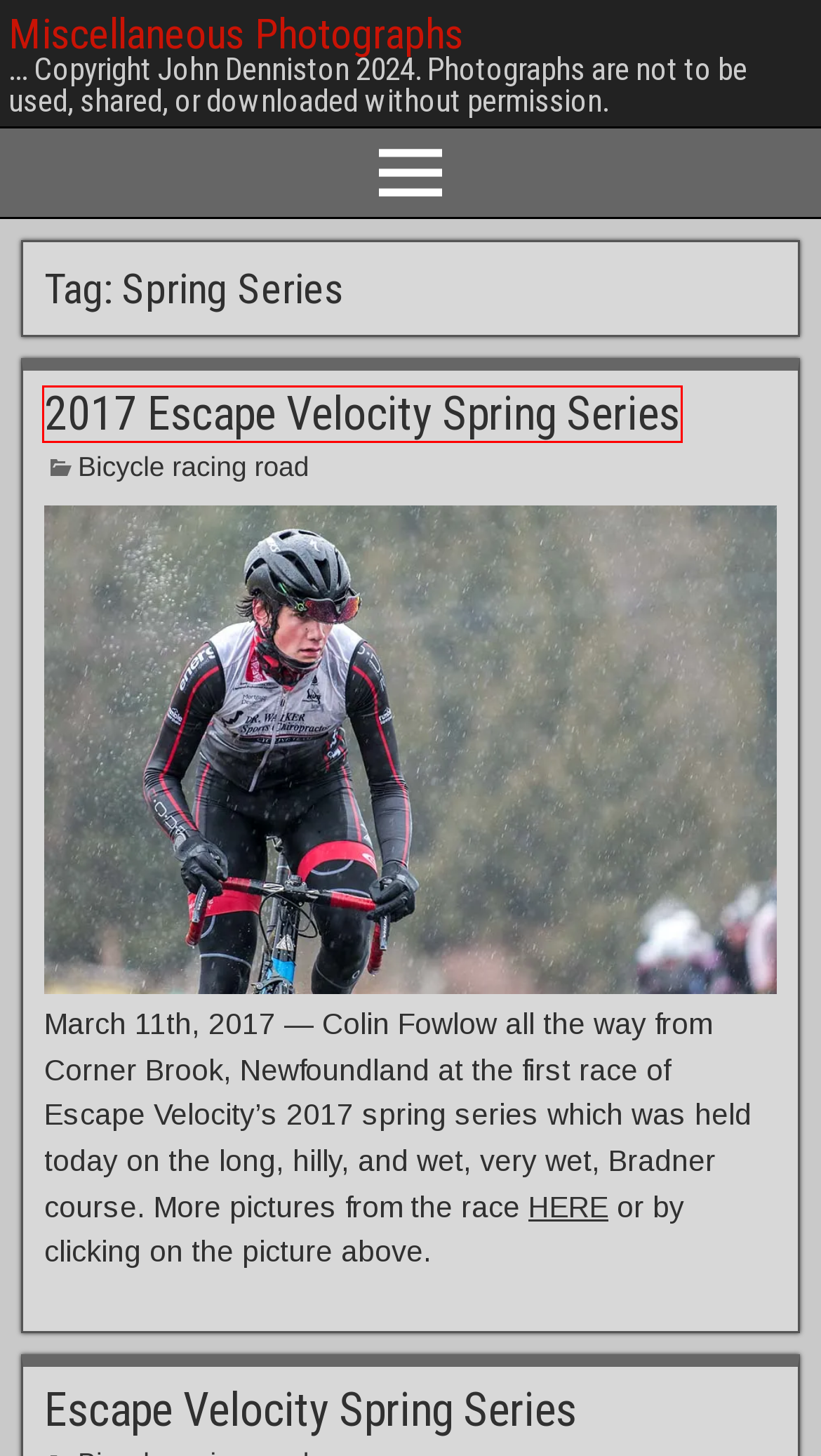You have been given a screenshot of a webpage with a red bounding box around a UI element. Select the most appropriate webpage description for the new webpage that appears after clicking the element within the red bounding box. The choices are:
A. 2017 Escape Velocity Spring Series – Miscellaneous Photographs
B. UBC Clearcuts – Miscellaneous Photographs
C. Let there be light – Miscellaneous Photographs
D. The Car Project – Miscellaneous Photographs
E. Escape Velocity Spring Series – Miscellaneous Photographs
F. Signs – Miscellaneous Photographs
G. Wrecked – Miscellaneous Photographs
H. 2018 New Westminster Grand Prix – Miscellaneous Photographs

A